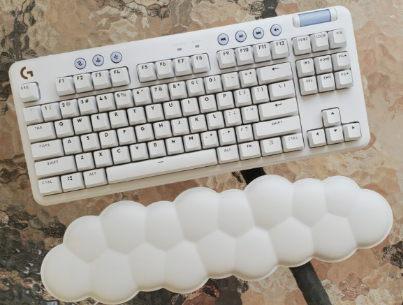Describe the scene depicted in the image with great detail.

This image features the Logitech G713 keyboard, a modern tenkeyless gaming keyboard designed for high performance and comfort. The keyboard is characterized by its low-profile mechanical GX switches, which provide a responsive and tactile typing experience, making it ideal for gaming sessions, particularly in fast-paced environments like Fortnite. Complementing the keyboard is a unique cloud-shaped palm rest, designed to enhance ergonomics and support during prolonged use. The keyboard also supports customizable RGB lighting effects through the G HUB software, allowing users to personalize their setup. The detachable USB-C connection adds flexibility for different gaming setups.